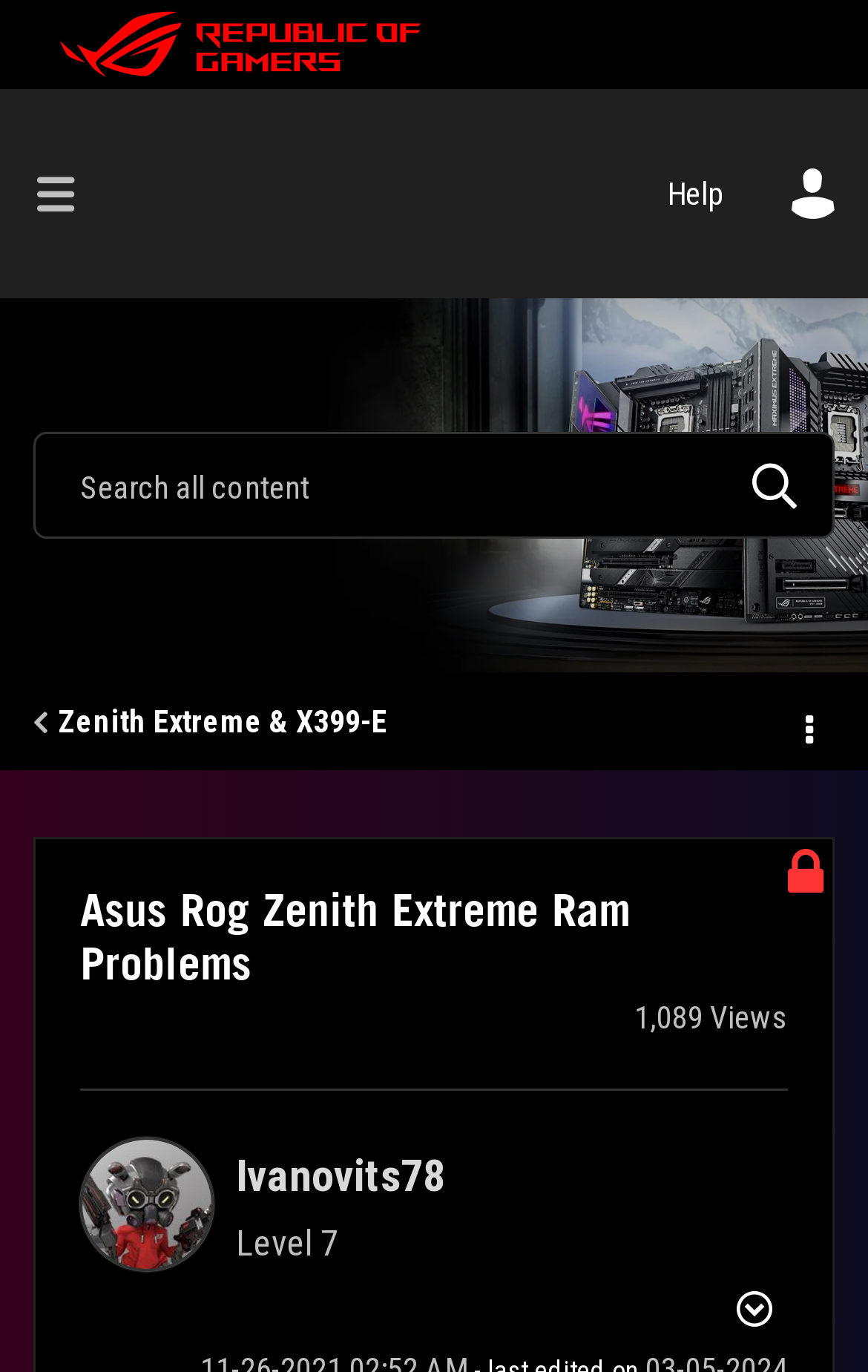Identify the bounding box coordinates of the region that should be clicked to execute the following instruction: "Click on ROG link".

[0.0, 0.0, 0.551, 0.065]